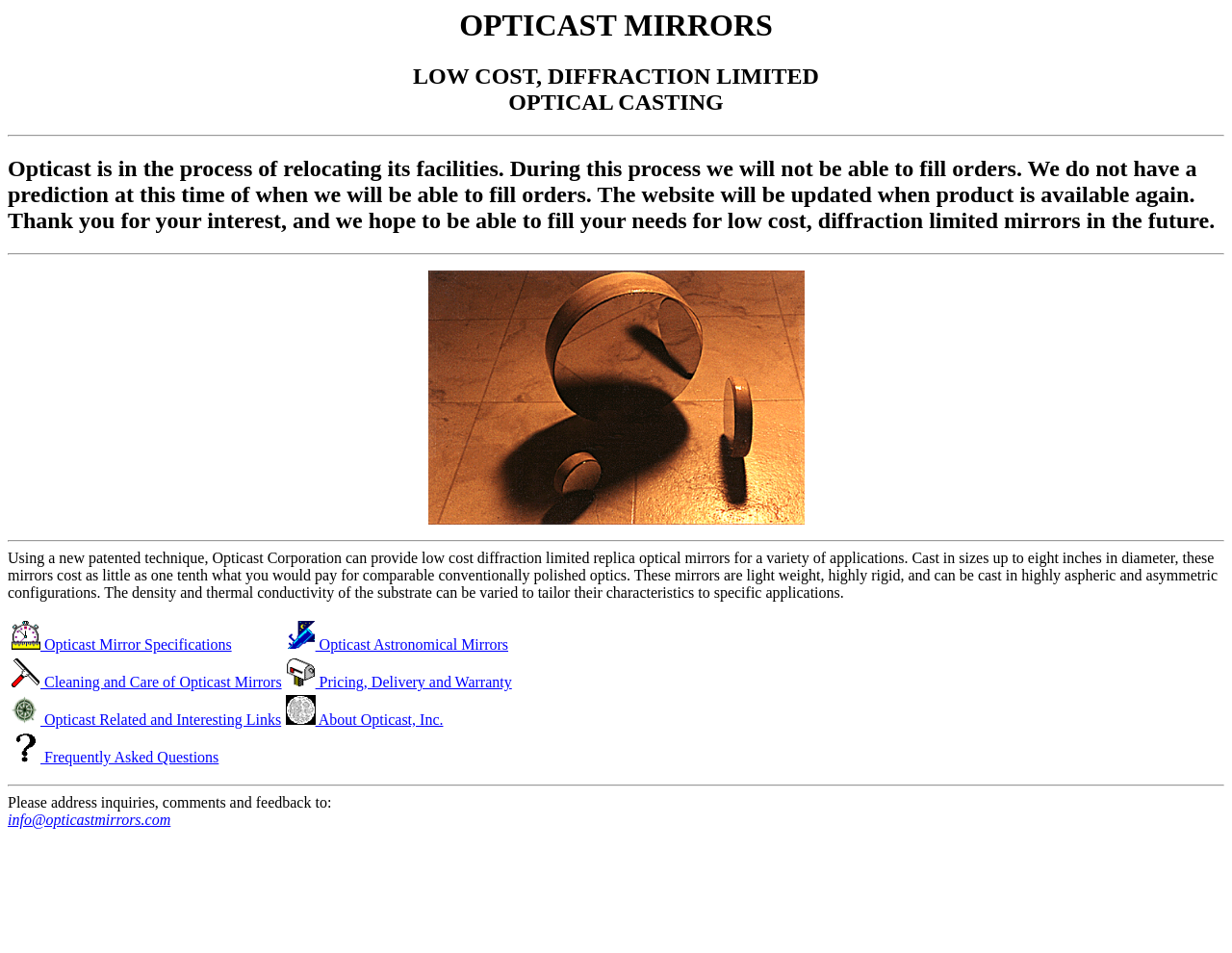Please identify the bounding box coordinates of the clickable element to fulfill the following instruction: "Get information about Pricing, Delivery and Warranty". The coordinates should be four float numbers between 0 and 1, i.e., [left, top, right, bottom].

[0.231, 0.689, 0.416, 0.726]